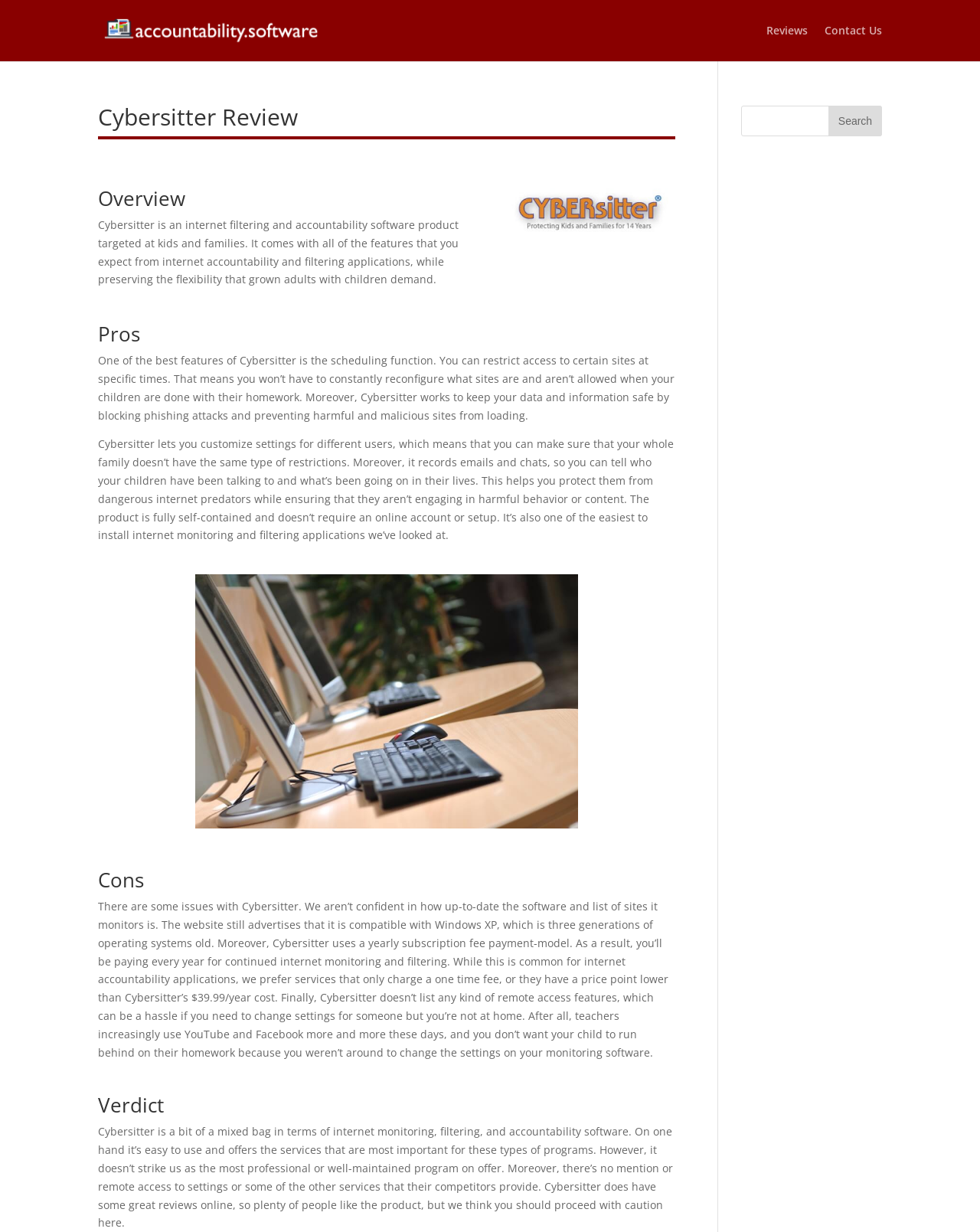What is the scheduling function of Cybersitter?
Give a single word or phrase answer based on the content of the image.

Restrict access to certain sites at specific times